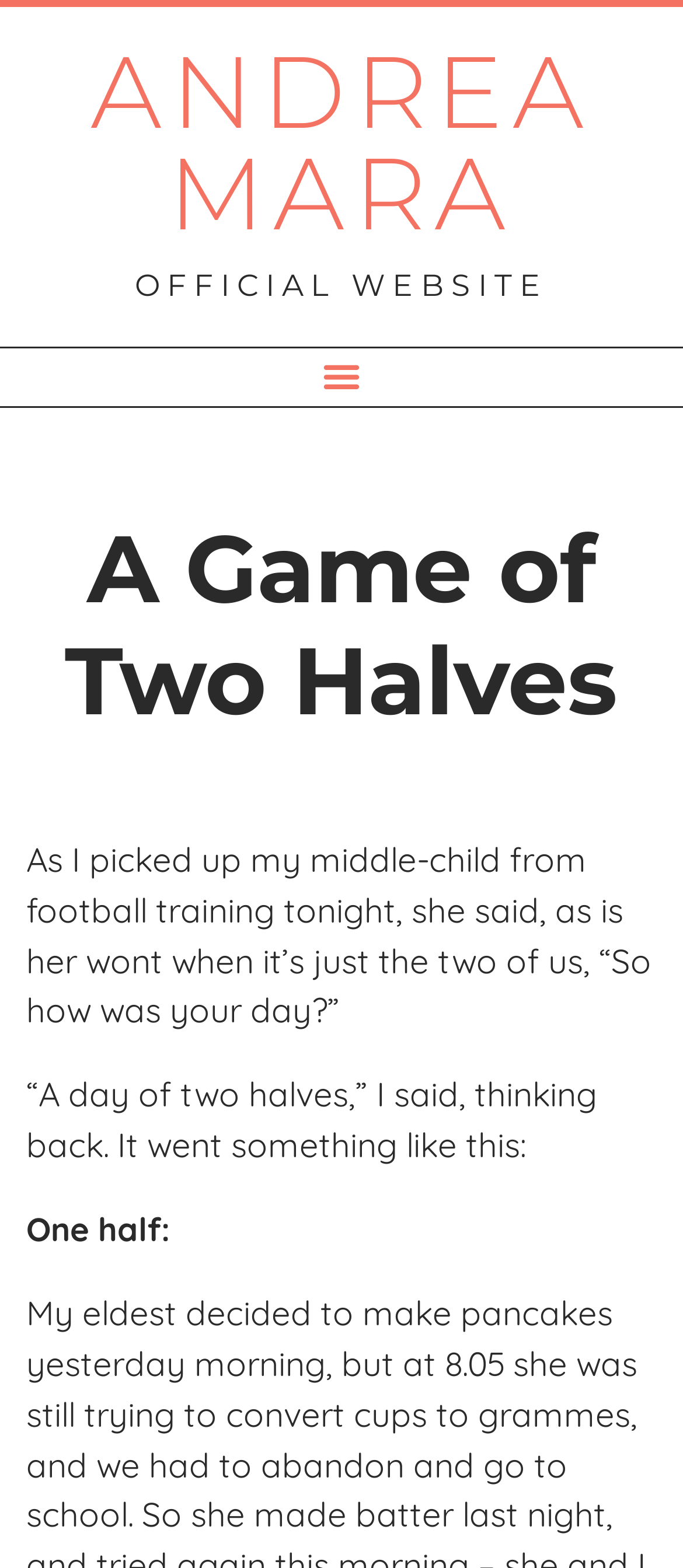What is the title or heading displayed on the webpage?

A Game of Two Halves